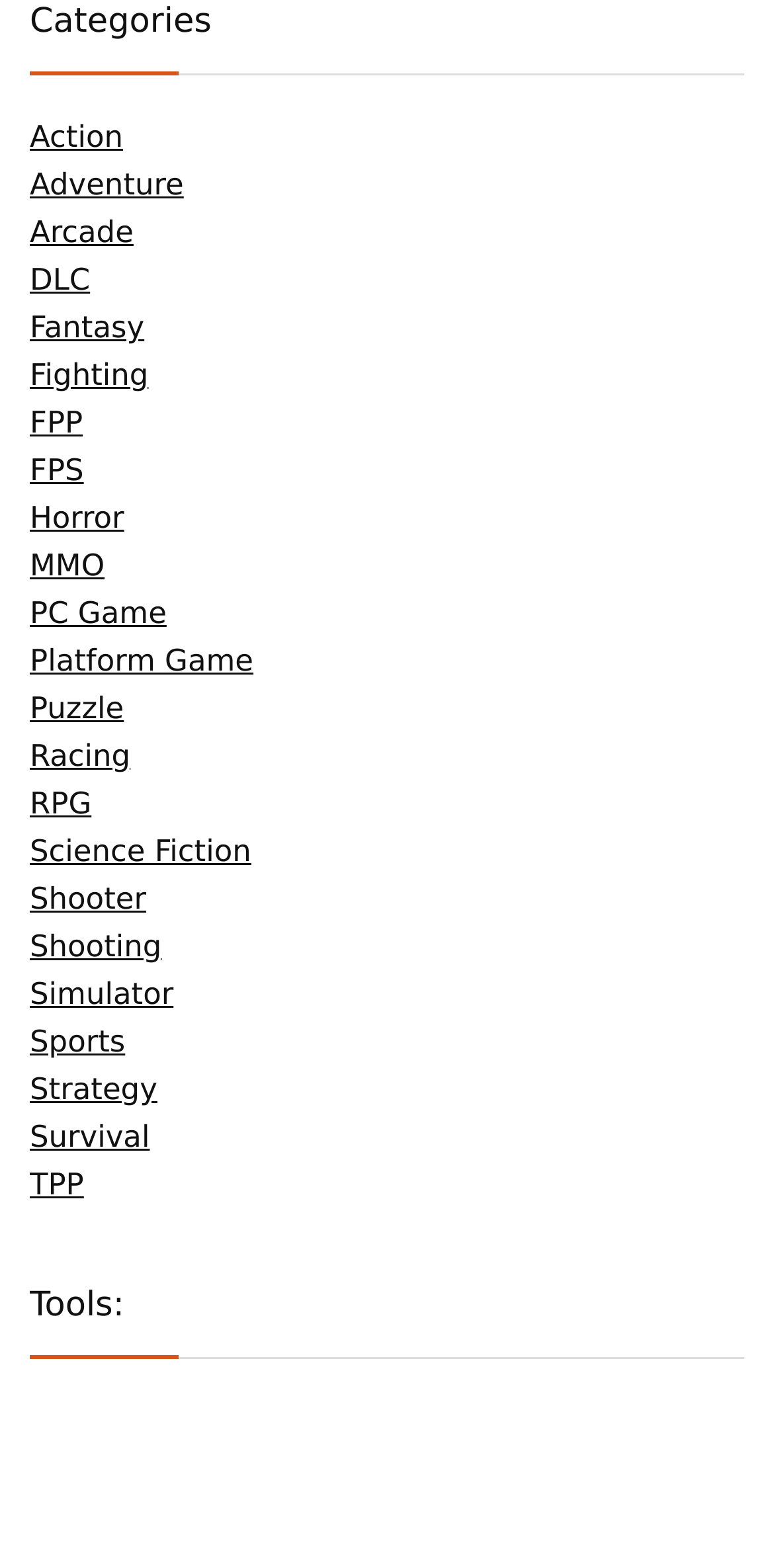Could you locate the bounding box coordinates for the section that should be clicked to accomplish this task: "Select Fantasy".

[0.038, 0.197, 0.186, 0.22]